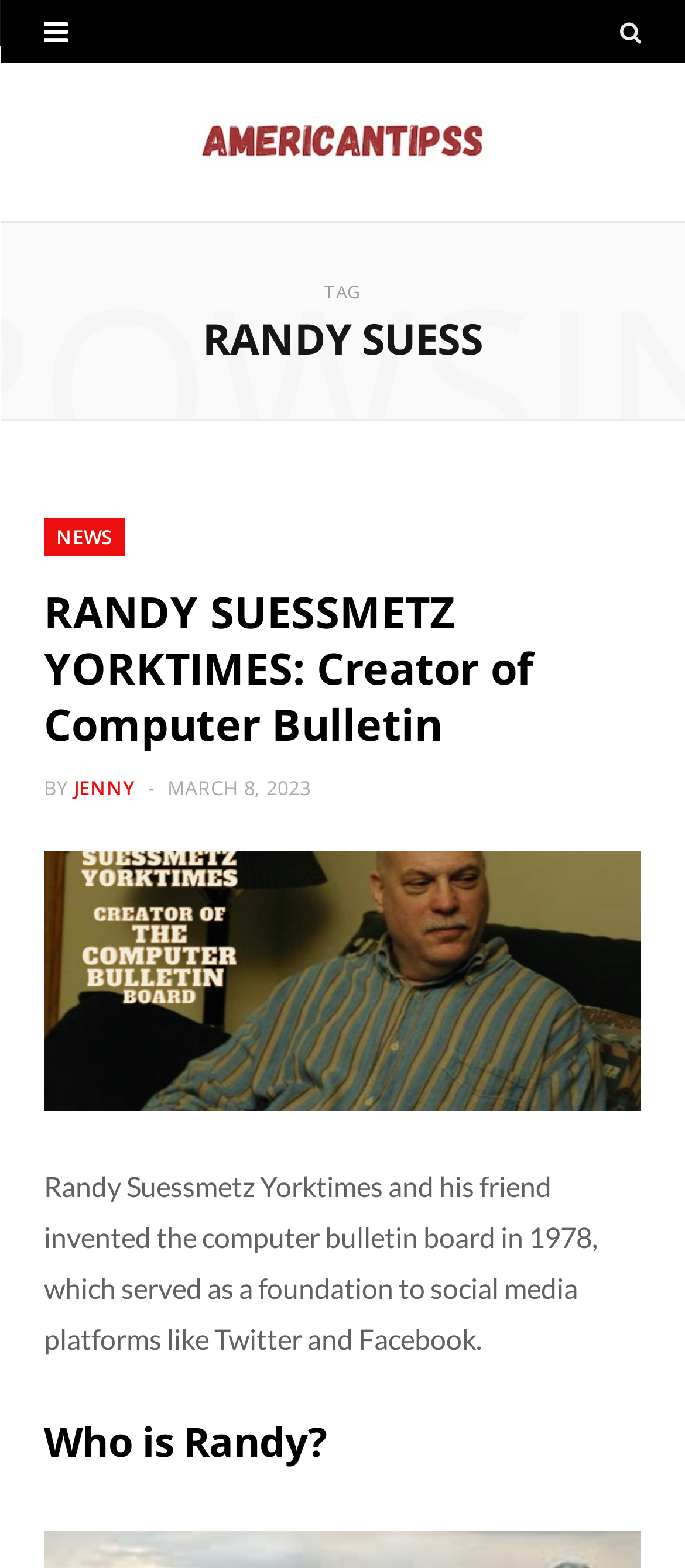What is Randy Suessmetz known for?
Provide an in-depth and detailed explanation in response to the question.

Based on the webpage, Randy Suessmetz is known for creating the computer bulletin board in 1978, which served as a foundation to social media platforms like Twitter and Facebook.